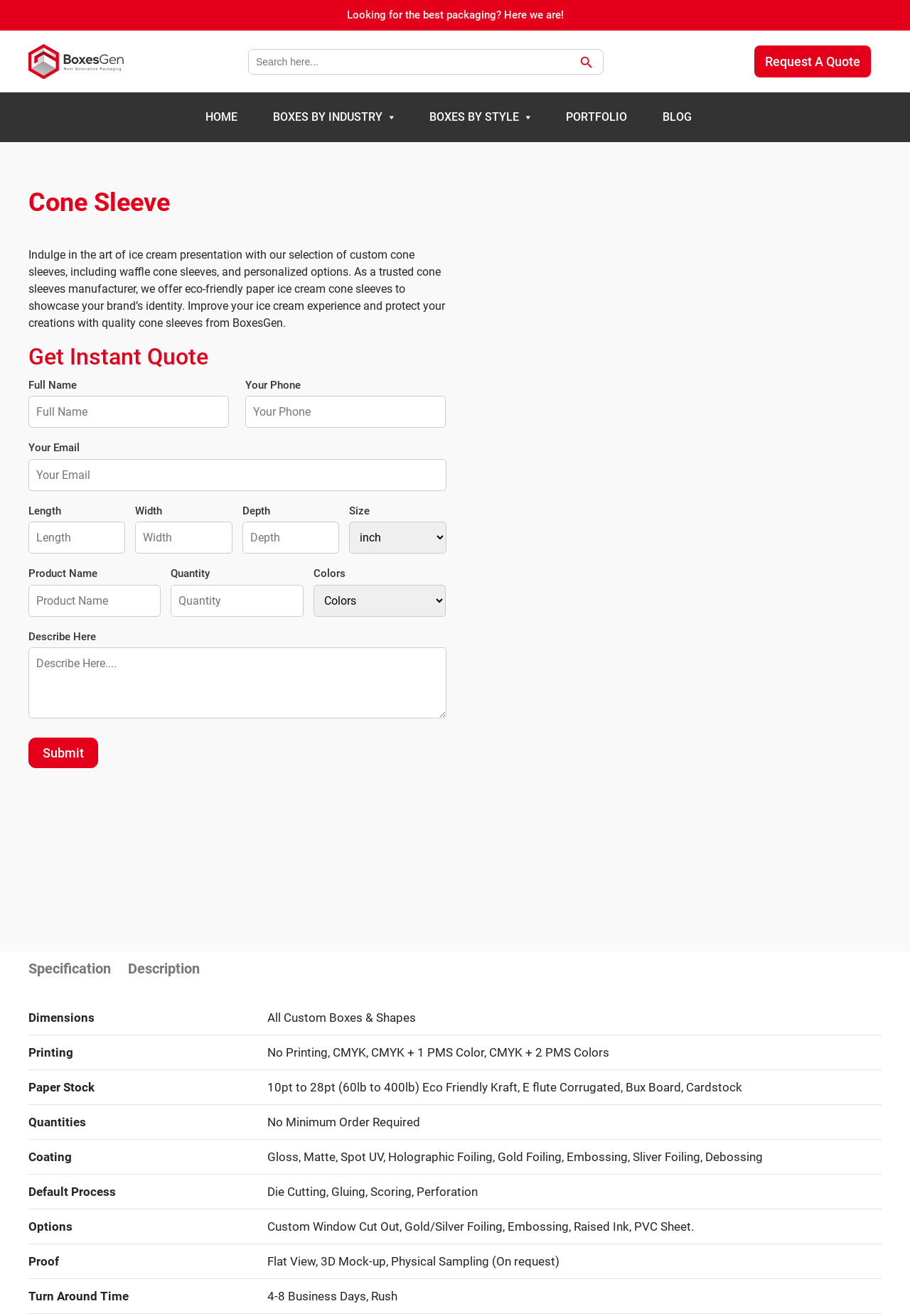What types of paper stock are available for custom boxes?
Give a single word or phrase answer based on the content of the image.

10pt to 28pt eco-friendly kraft